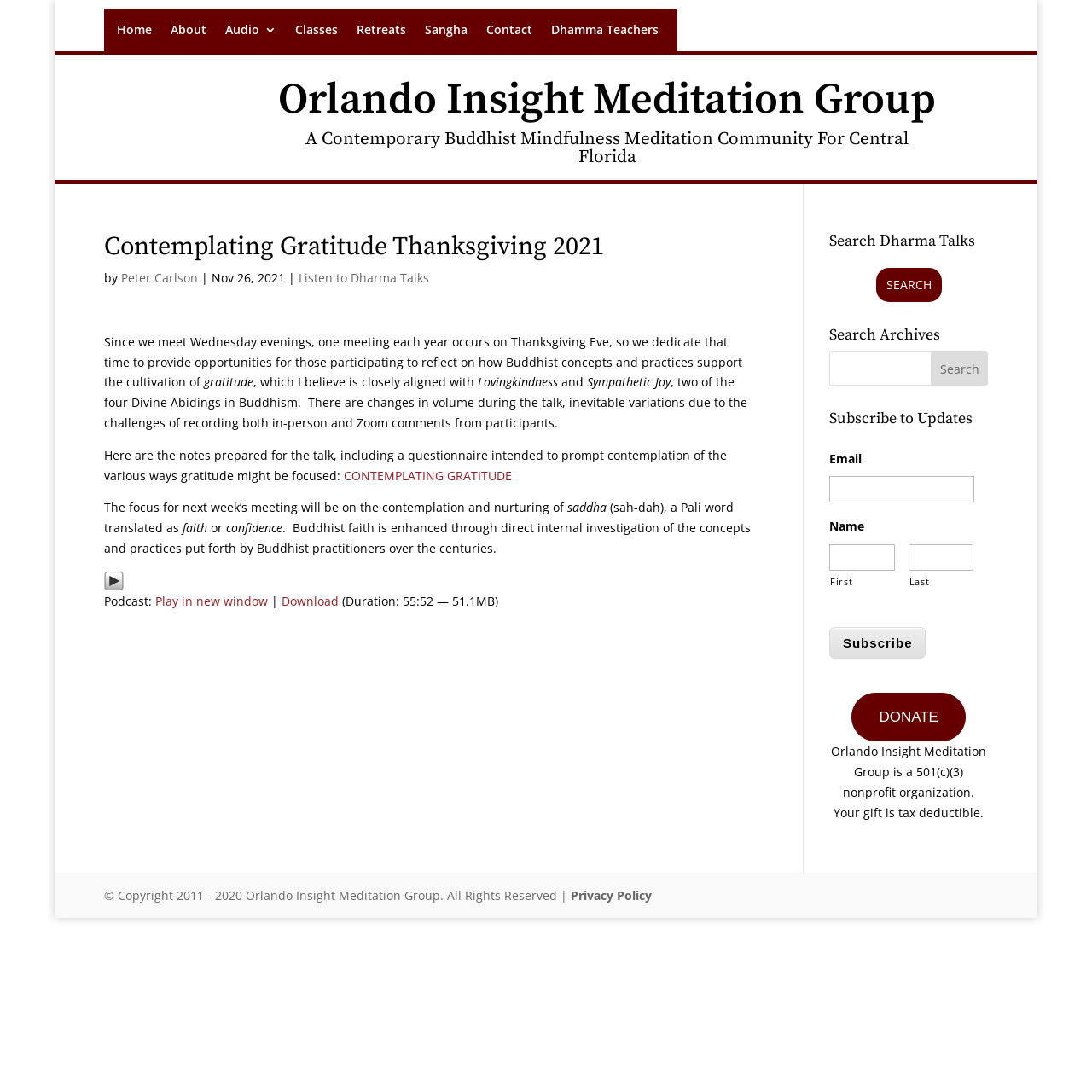Find the bounding box of the UI element described as follows: "value="Subscribe"".

[0.759, 0.574, 0.848, 0.603]